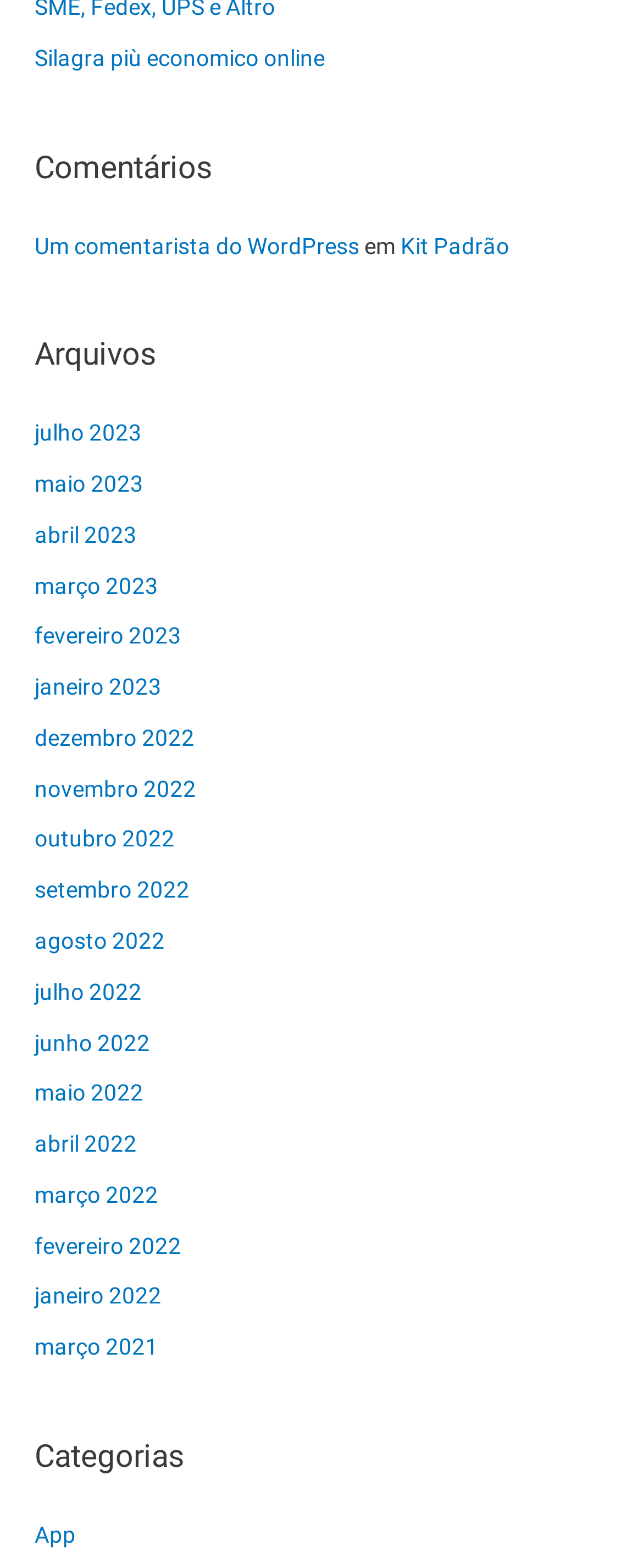How many comments are there?
Refer to the image and provide a one-word or short phrase answer.

1